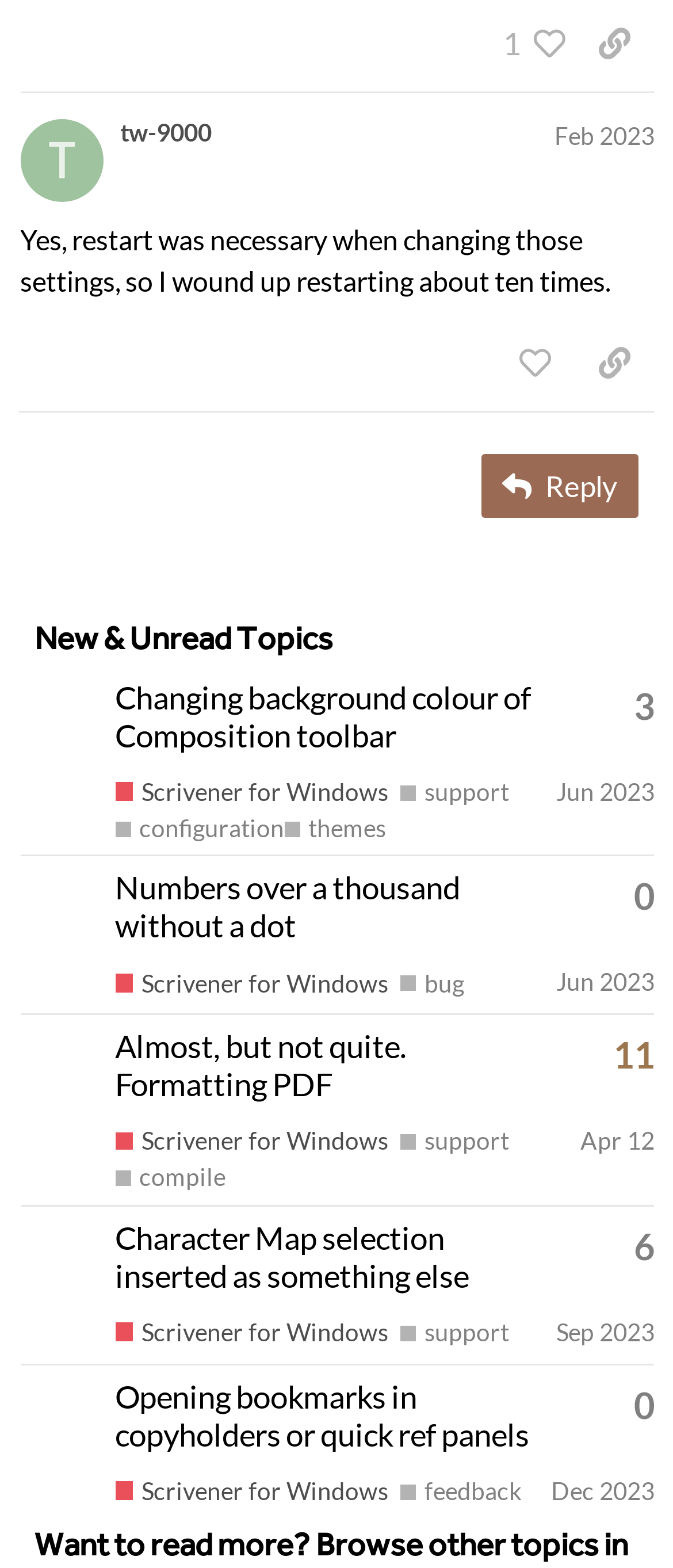Identify the bounding box of the UI element described as follows: "Apr 12". Provide the coordinates as four float numbers in the range of 0 to 1 [left, top, right, bottom].

[0.862, 0.717, 0.973, 0.736]